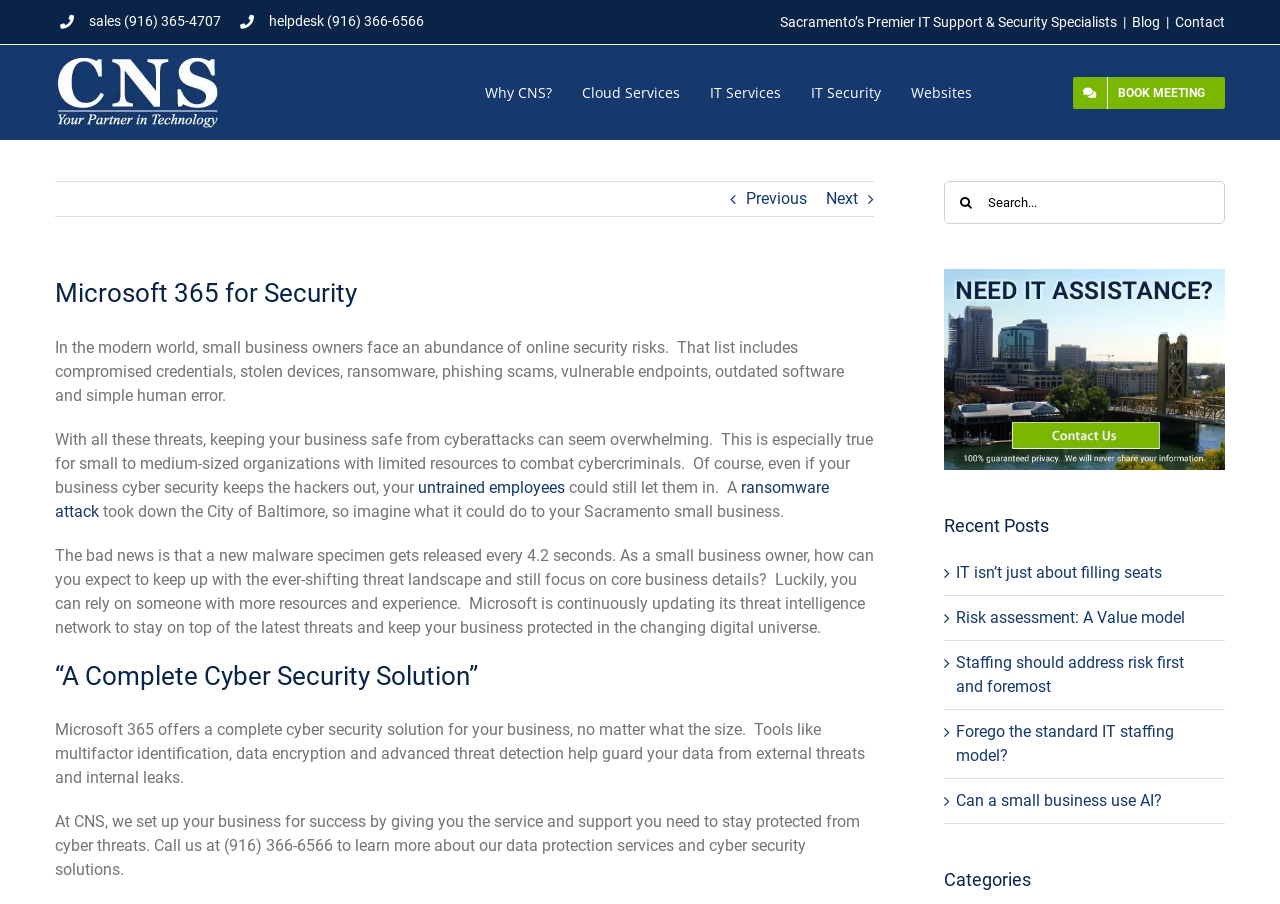Locate the bounding box coordinates of the segment that needs to be clicked to meet this instruction: "Book a meeting".

[0.838, 0.067, 0.957, 0.138]